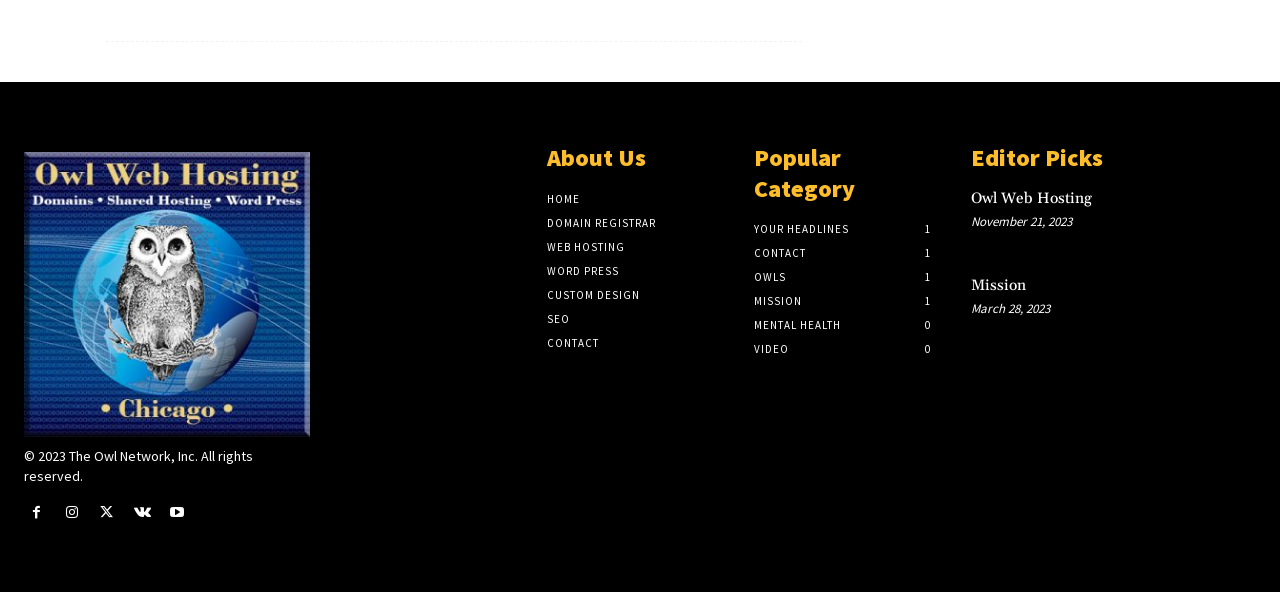Locate the bounding box coordinates of the clickable element to fulfill the following instruction: "Explore the 'WEB HOSTING' option". Provide the coordinates as four float numbers between 0 and 1 in the format [left, top, right, bottom].

[0.427, 0.397, 0.573, 0.437]